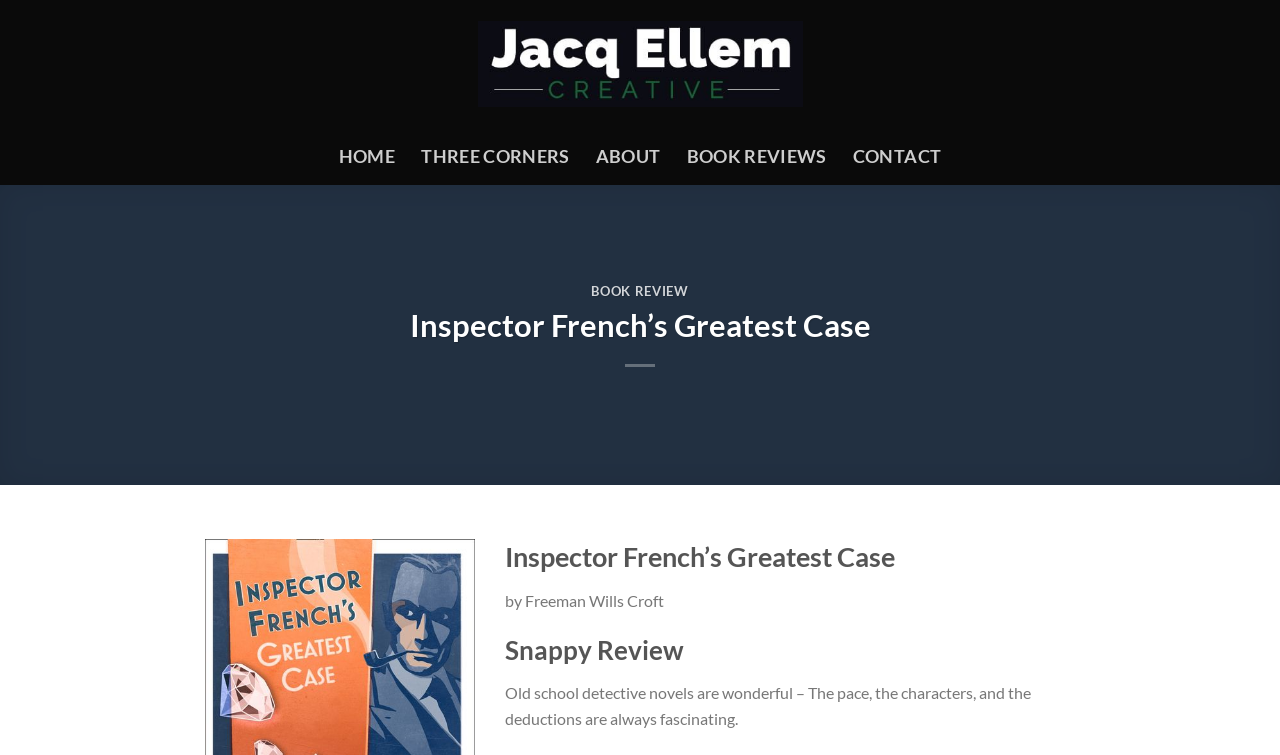Give a detailed account of the webpage.

The webpage is about a book review, specifically "Inspector French's Greatest Case" by Freeman Wills Croft. At the top, there is a logo or image with the text "Hit The Road Jacq" which is also a clickable link. Below this, there is a navigation menu with five links: "HOME", "THREE CORNERS", "ABOUT", "BOOK REVIEWS", and "CONTACT", arranged horizontally from left to right.

The main content of the page is divided into two sections. The first section has a heading "BOOK REVIEW" with a link to the same title below it. The second section has a heading "Inspector French’s Greatest Case" with a subheading "Snappy Review" below it. Under the subheading, there is a paragraph of text that reads "Old school detective novels are wonderful – The pace, the characters, and the deductions are always fascinating." The author's name, "by Freeman Wills Croft", is mentioned above the subheading.

Overall, the webpage has a simple and clean layout, with a focus on the book review and its details.